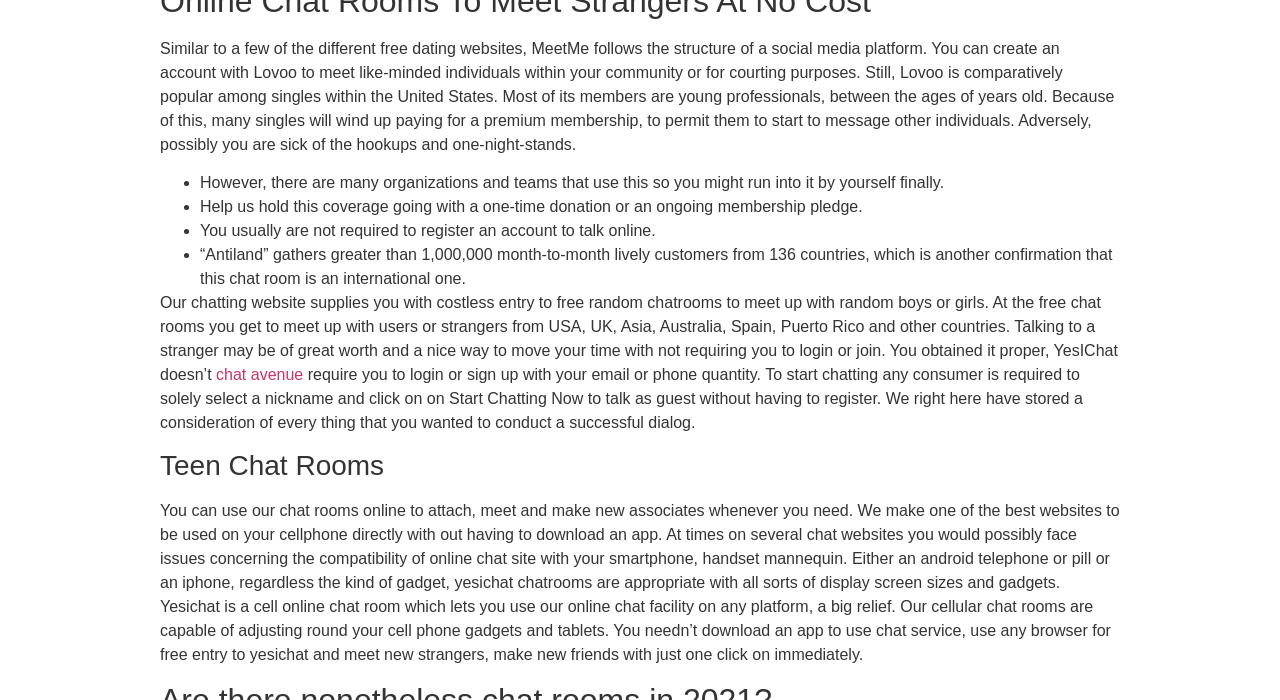Highlight the bounding box of the UI element that corresponds to this description: "parent_node: Email * aria-describedby="email-notes" name="email"".

None